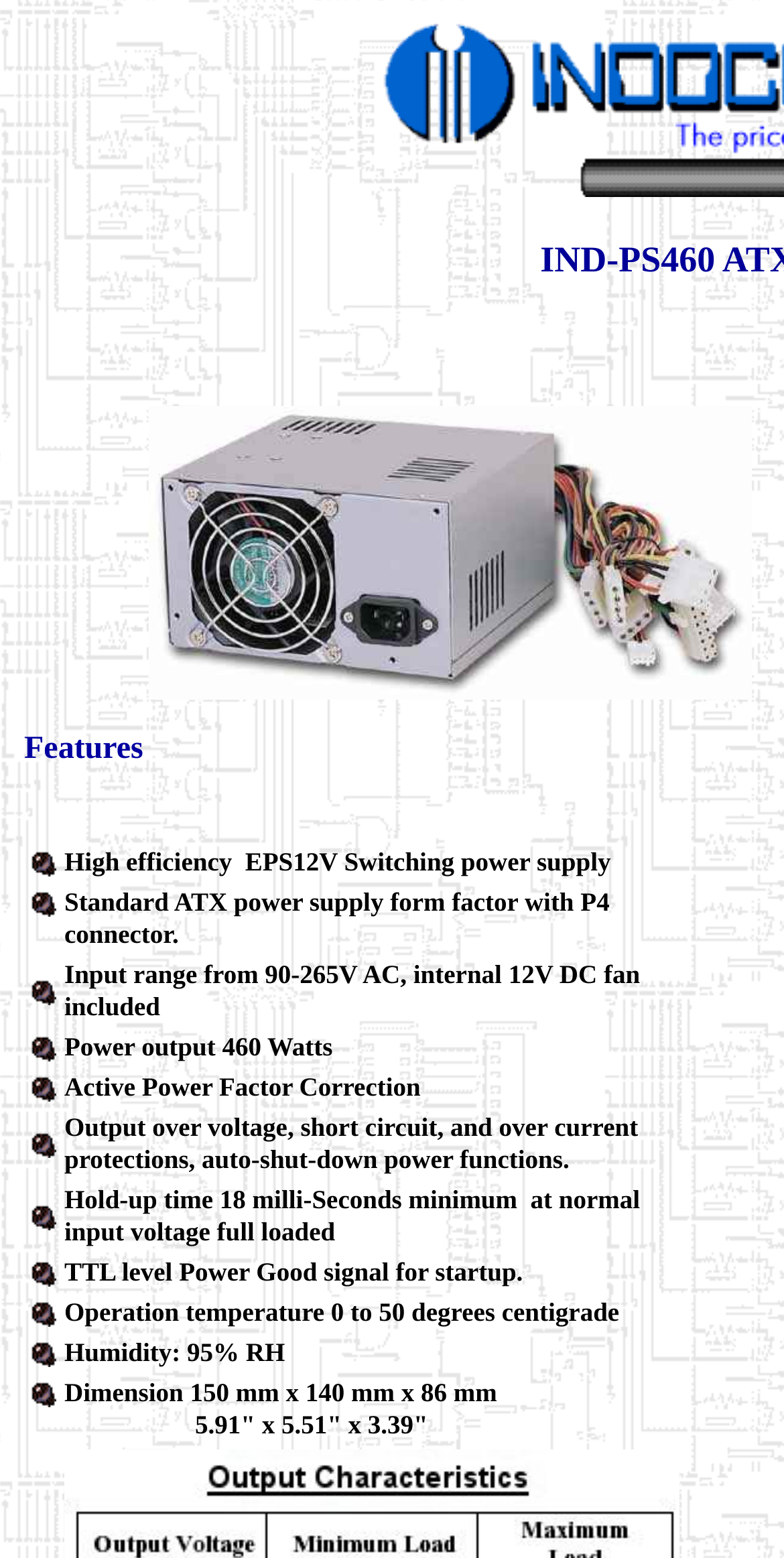What is the form factor of the power supply?
Using the image as a reference, answer with just one word or a short phrase.

Standard ATX